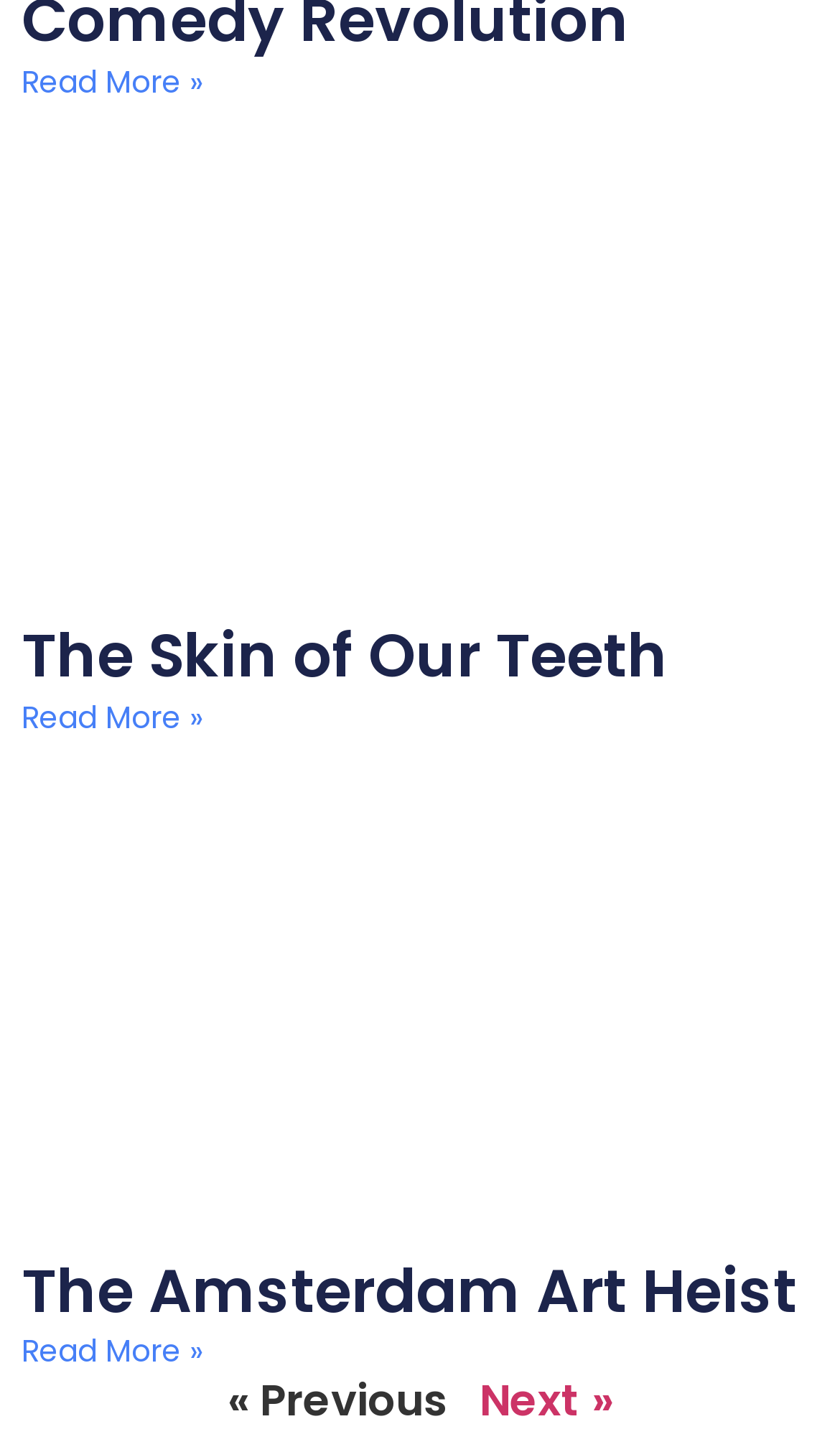What is the title of the second article?
Can you provide an in-depth and detailed response to the question?

I looked at the second article element [244] and found a heading element [456] with the text 'The Amsterdam Art Heist', which I assumed to be the title of the article.